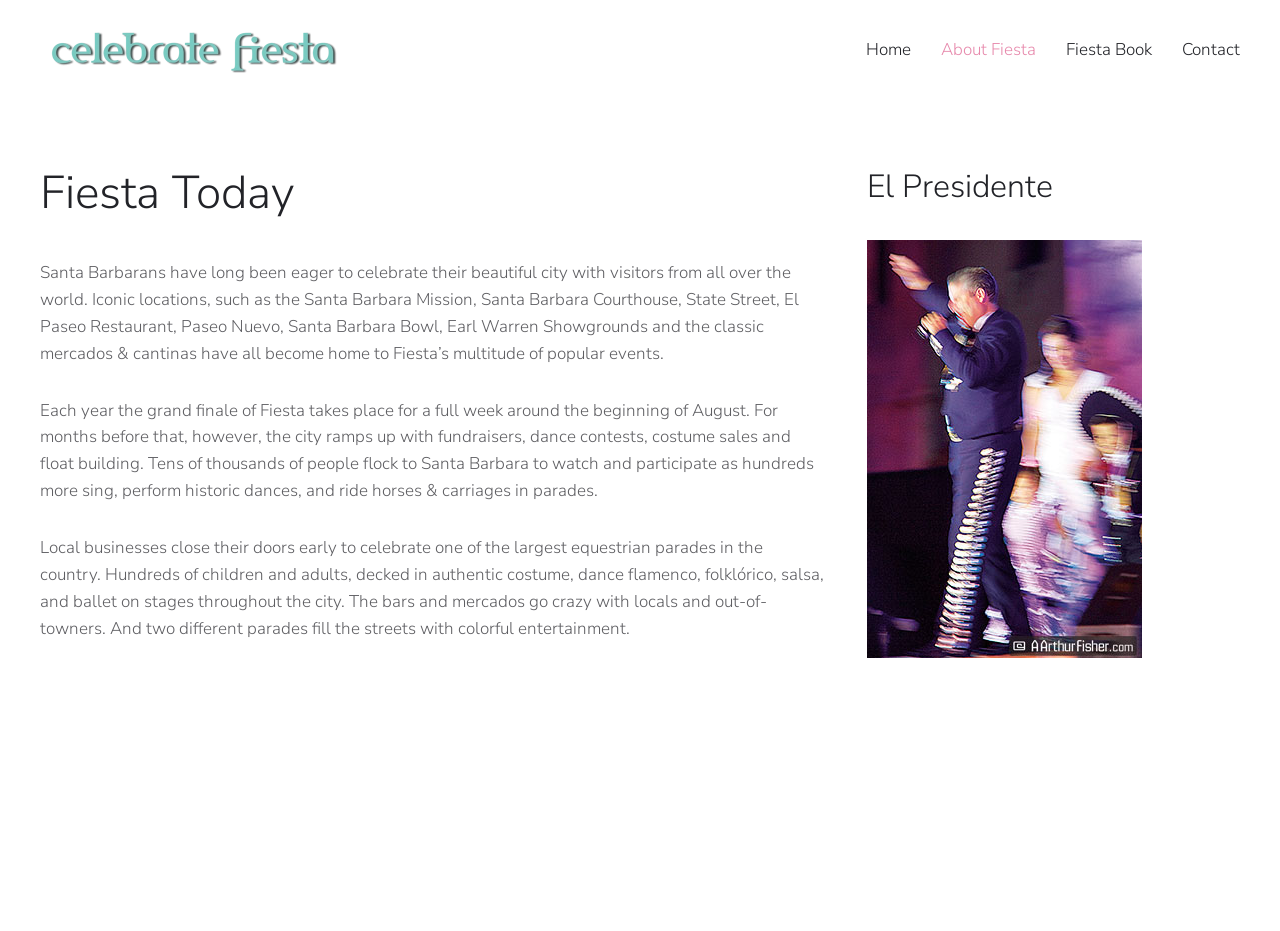Predict the bounding box coordinates of the UI element that matches this description: "aria-label="Back to home"". The coordinates should be in the format [left, top, right, bottom] with each value between 0 and 1.

[0.031, 0.0, 0.271, 0.107]